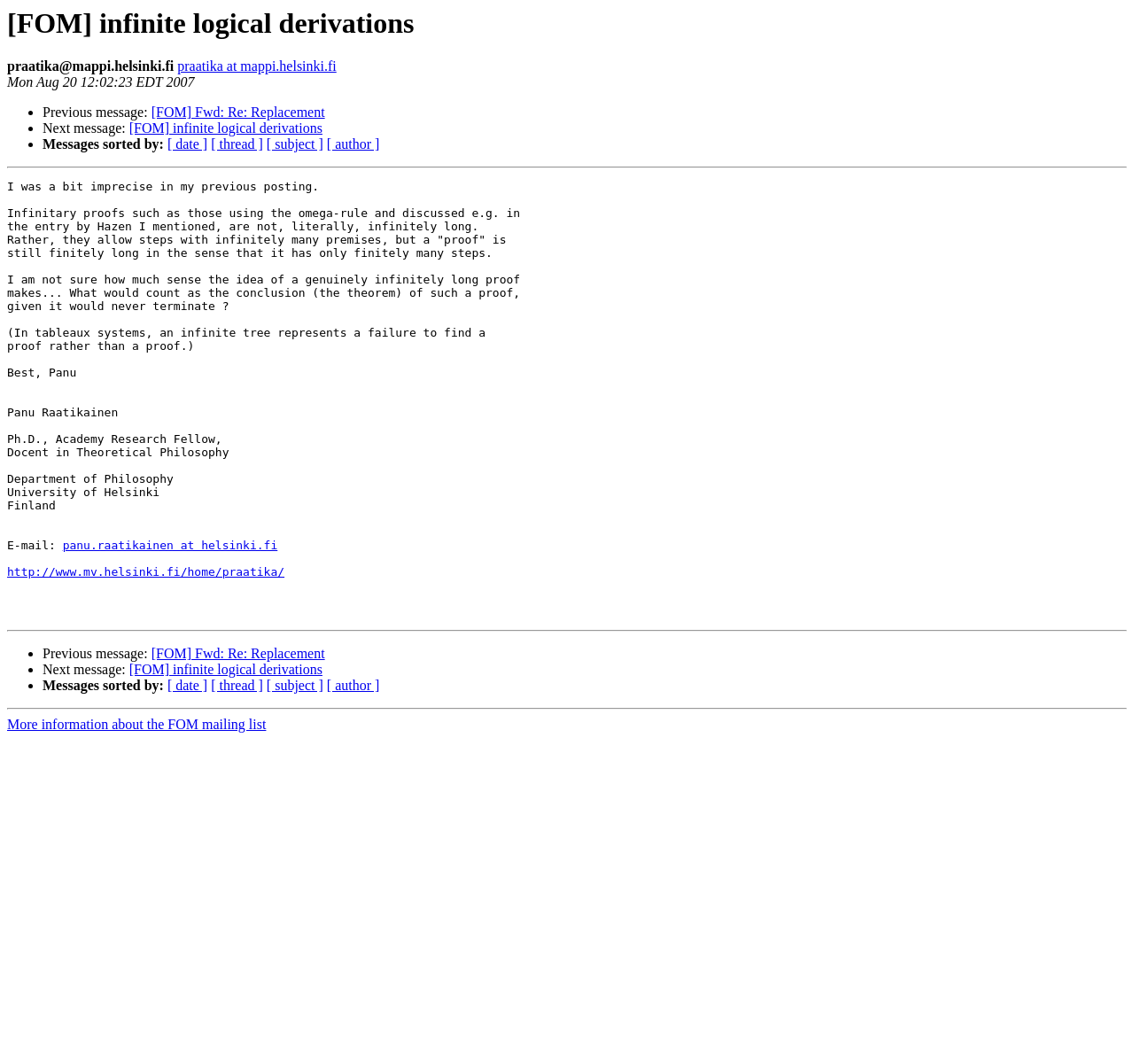Pinpoint the bounding box coordinates of the clickable element needed to complete the instruction: "View the image". The coordinates should be provided as four float numbers between 0 and 1: [left, top, right, bottom].

None